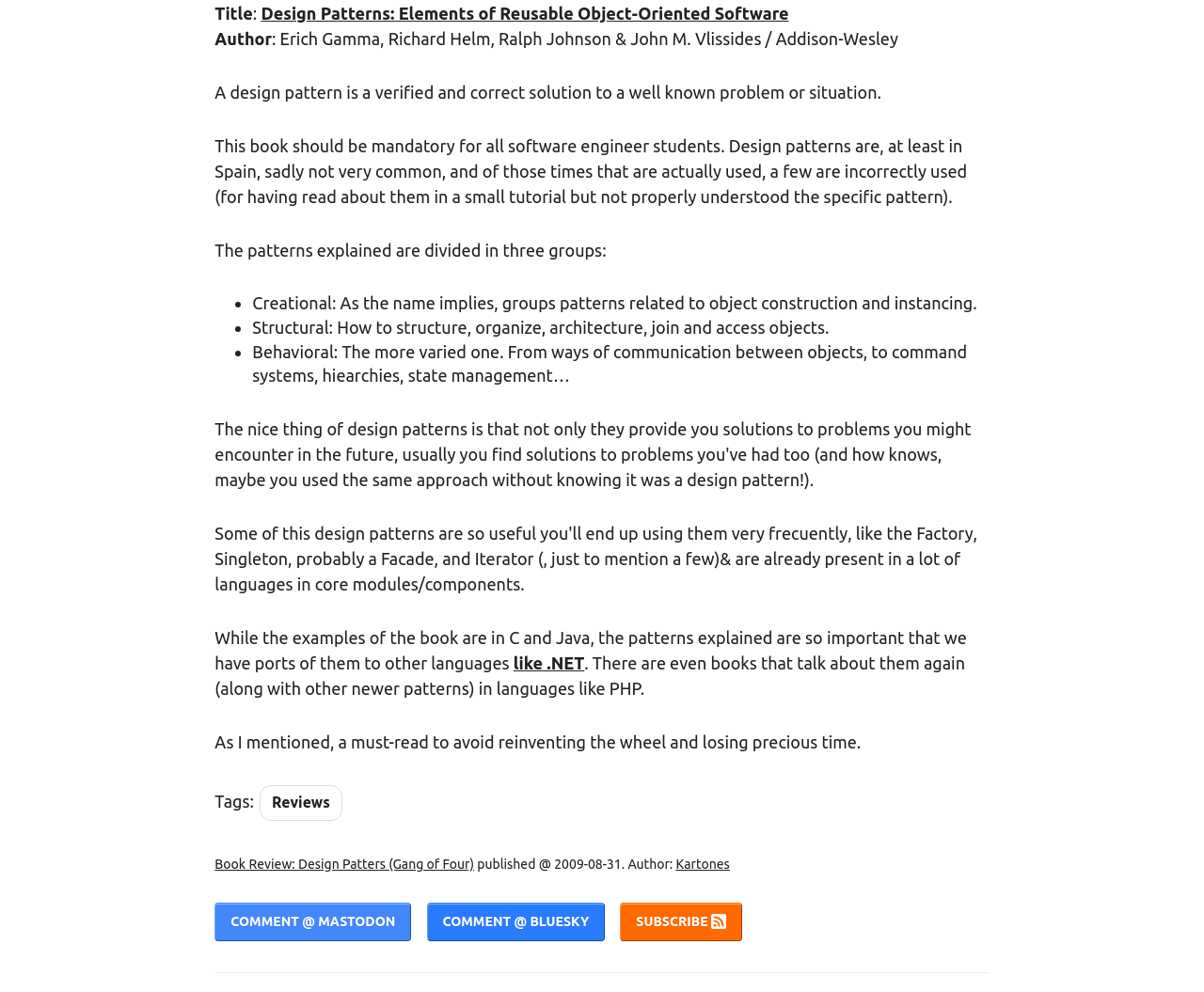Given the description of the UI element: "Comment @ Mastodon", predict the bounding box coordinates in the form of [left, top, right, bottom], with each value being a float between 0 and 1.

[0.178, 0.91, 0.342, 0.949]